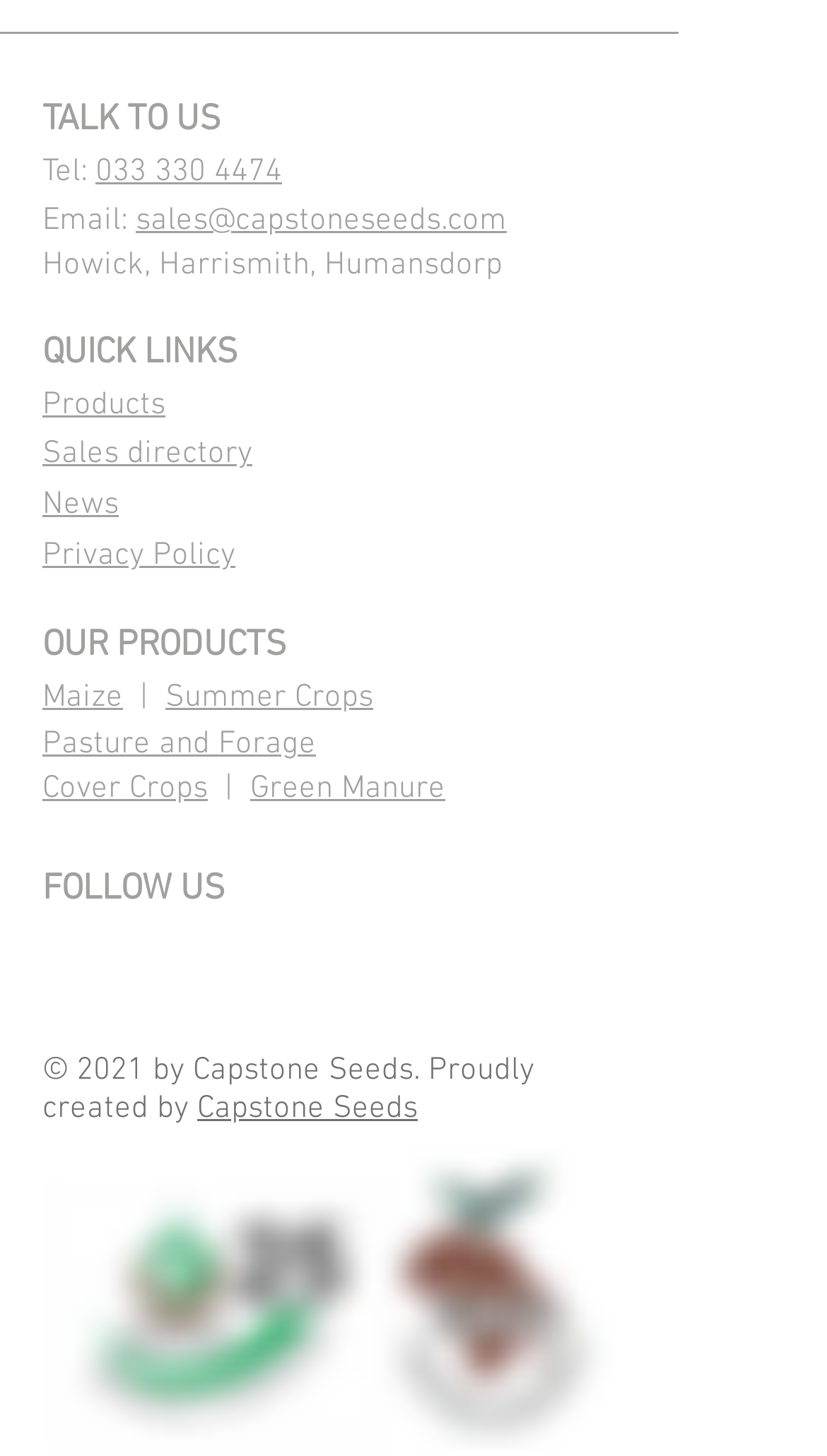Look at the image and answer the question in detail:
How many social media platforms are listed to follow the company?

In the 'FOLLOW US' section, there are three social media platforms listed: Facebook, Instagram, and Google+, which can be identified by their respective icons.